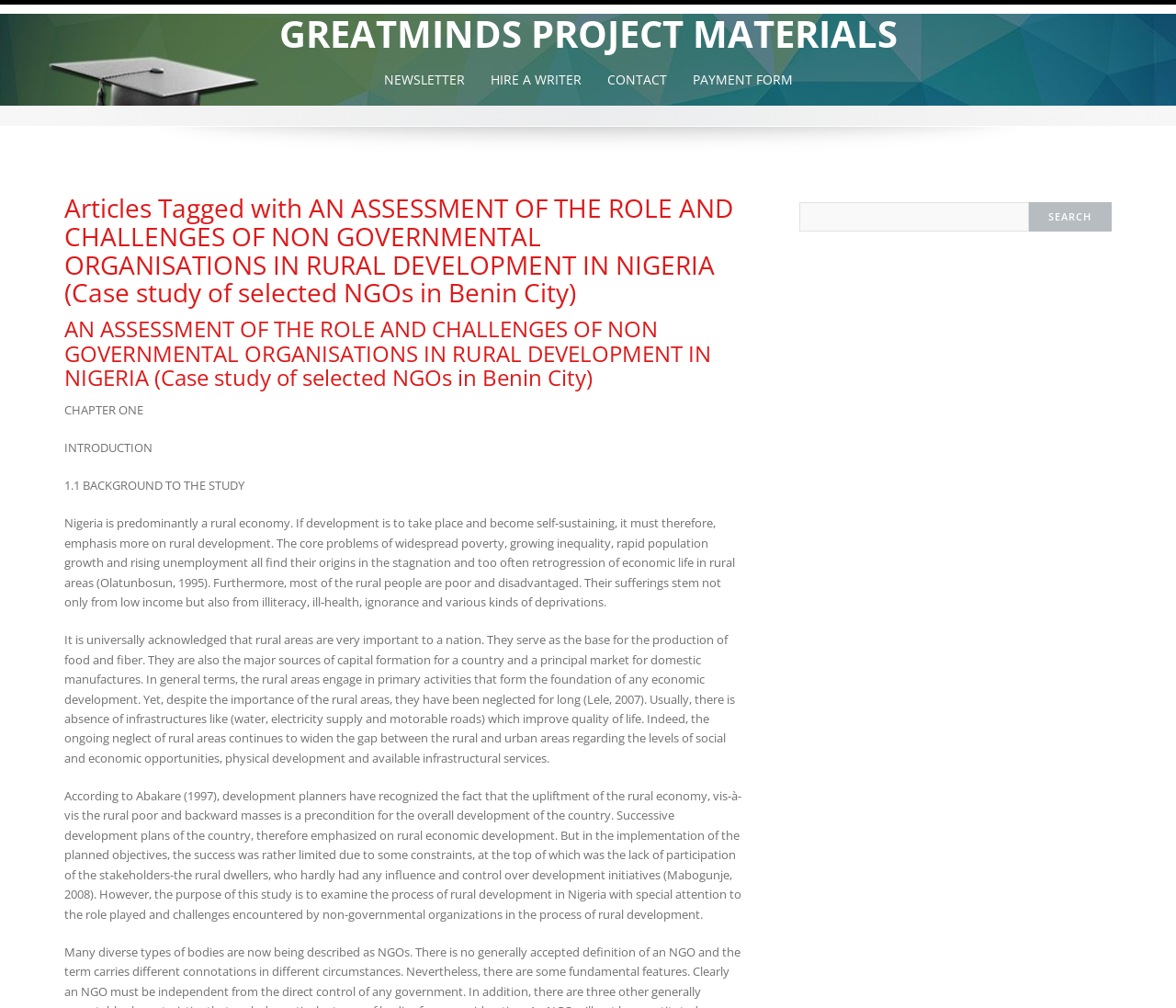What is the search function for?
Answer the question with detailed information derived from the image.

The question is asking for the purpose of the search function. By looking at the webpage, we can see that there is a search box with a button that says 'Search'. This suggests that the search function is for searching articles on the website. Therefore, the answer is 'To search articles'.